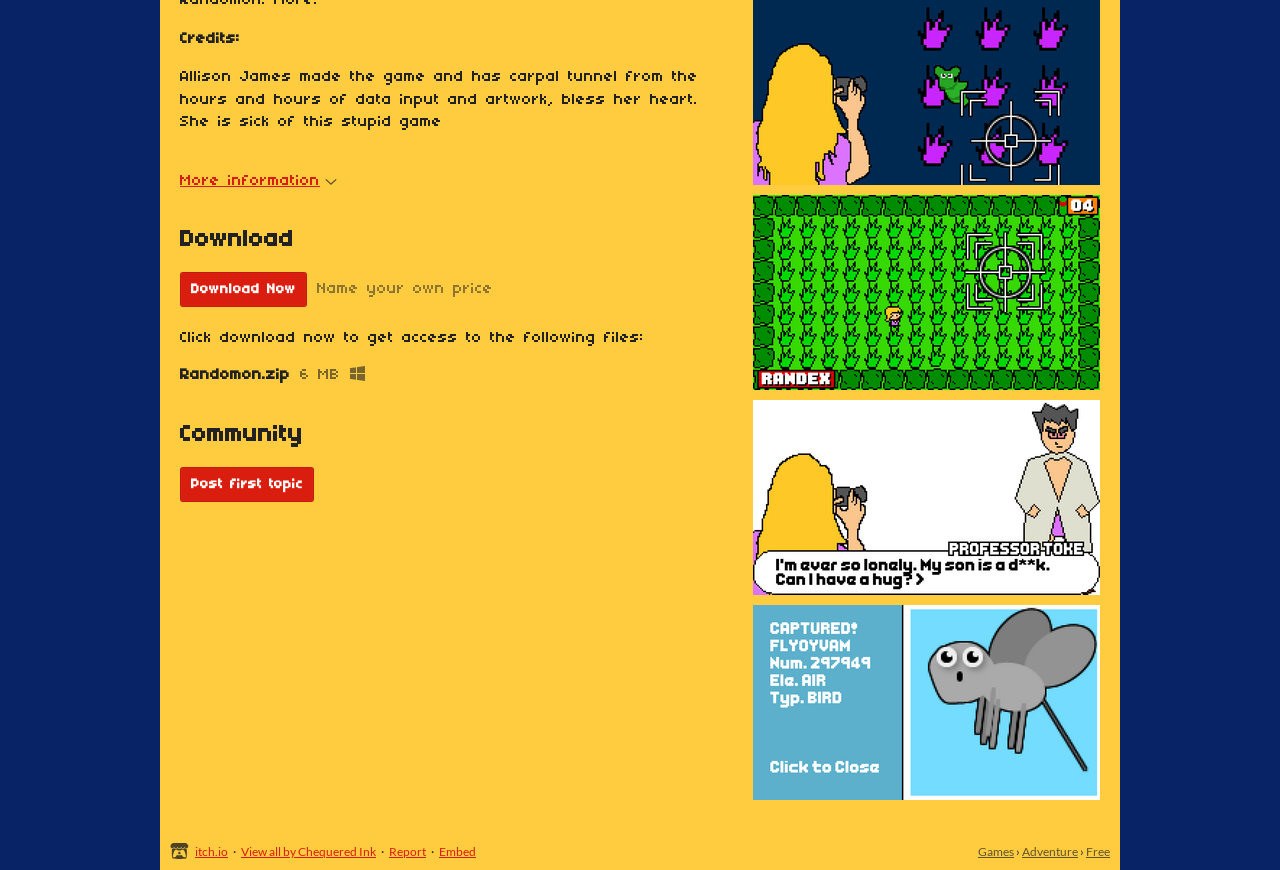From the screenshot, find the bounding box of the UI element matching this description: "parent_node: itch.io". Supply the bounding box coordinates in the form [left, top, right, bottom], each a float between 0 and 1.

[0.133, 0.969, 0.152, 0.989]